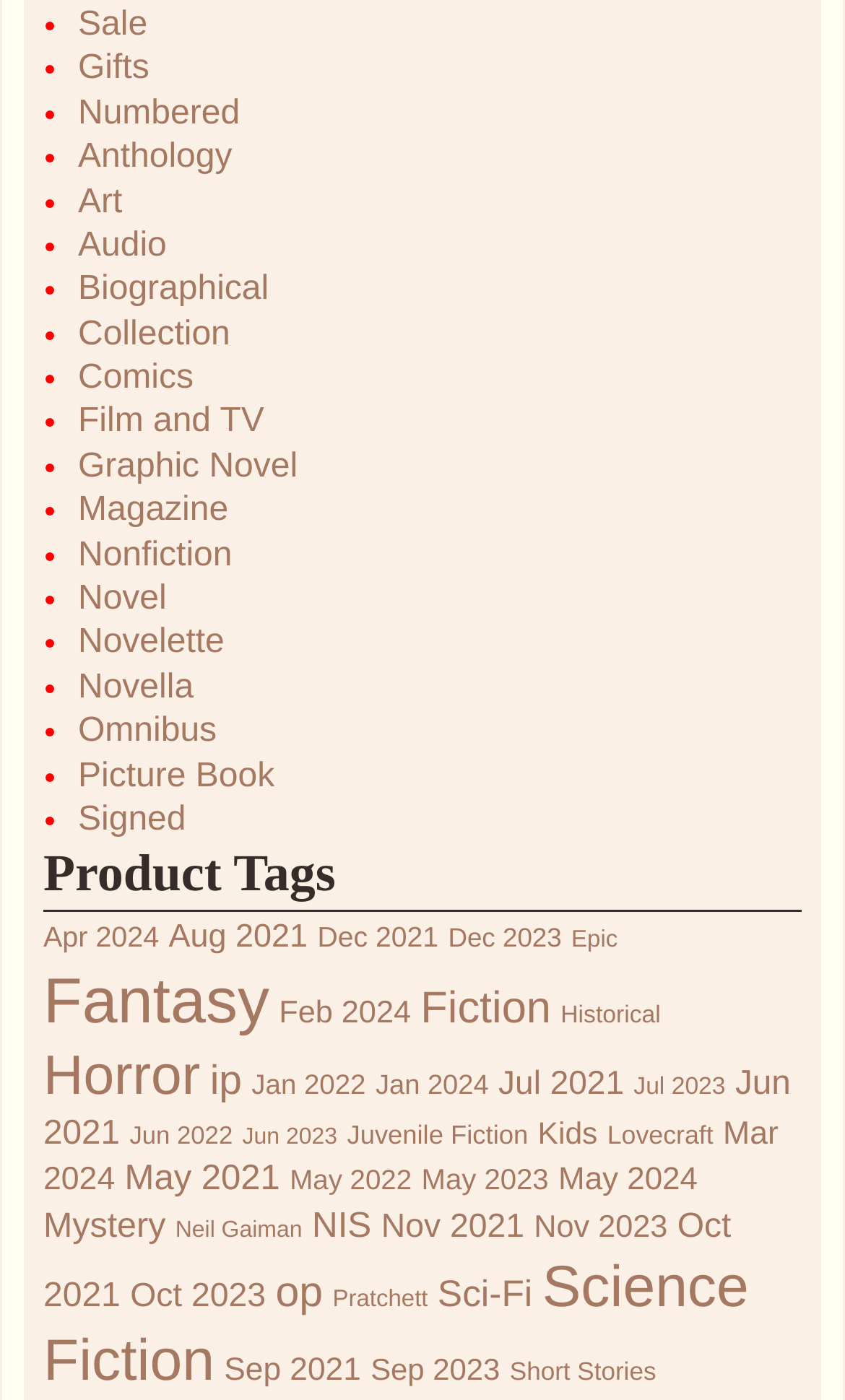Answer the following inquiry with a single word or phrase:
What is the last product tag in the list?

Short Stories